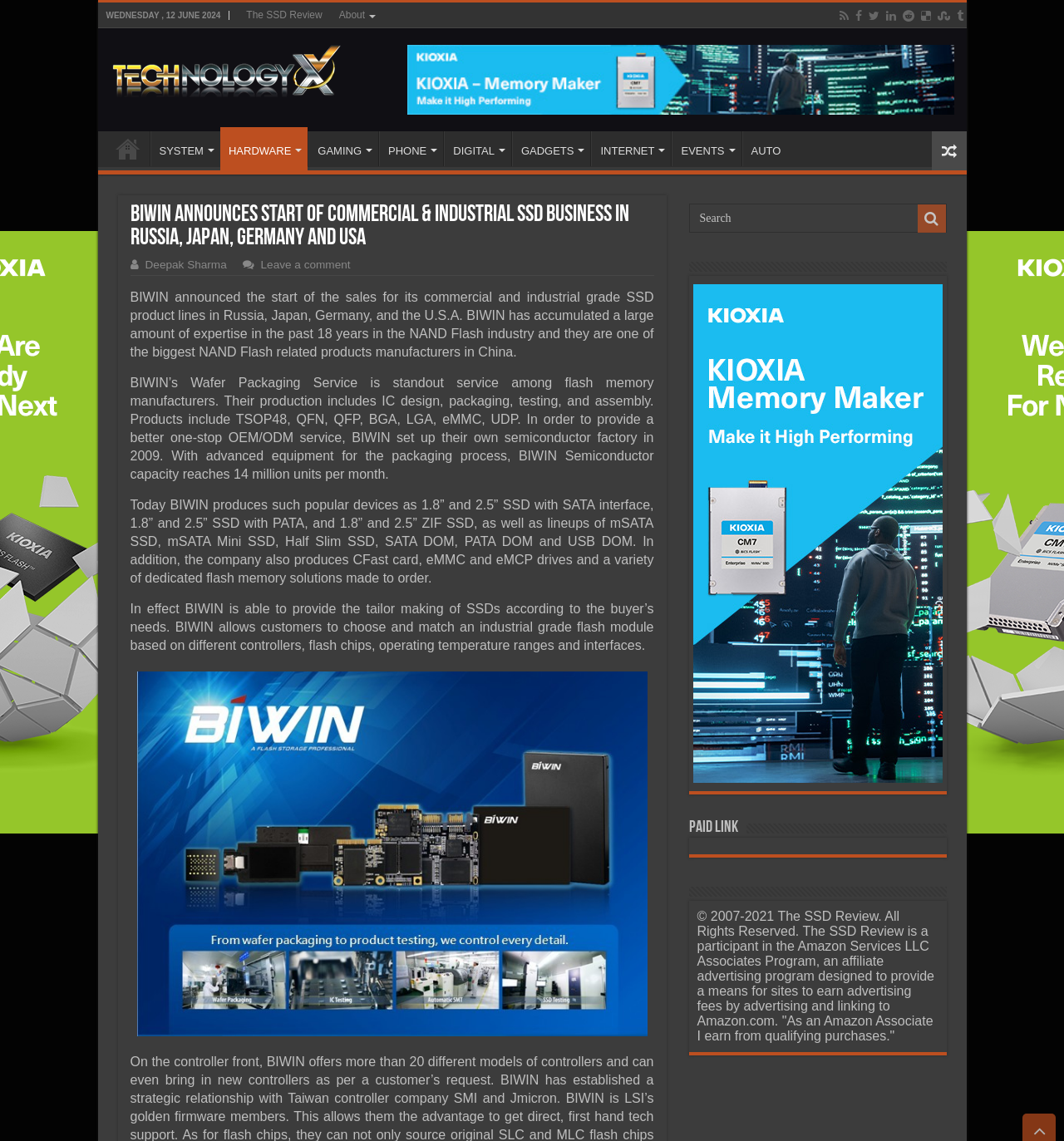Please provide the bounding box coordinates for the element that needs to be clicked to perform the instruction: "Click the 'Leave a comment' link". The coordinates must consist of four float numbers between 0 and 1, formatted as [left, top, right, bottom].

[0.245, 0.227, 0.329, 0.238]